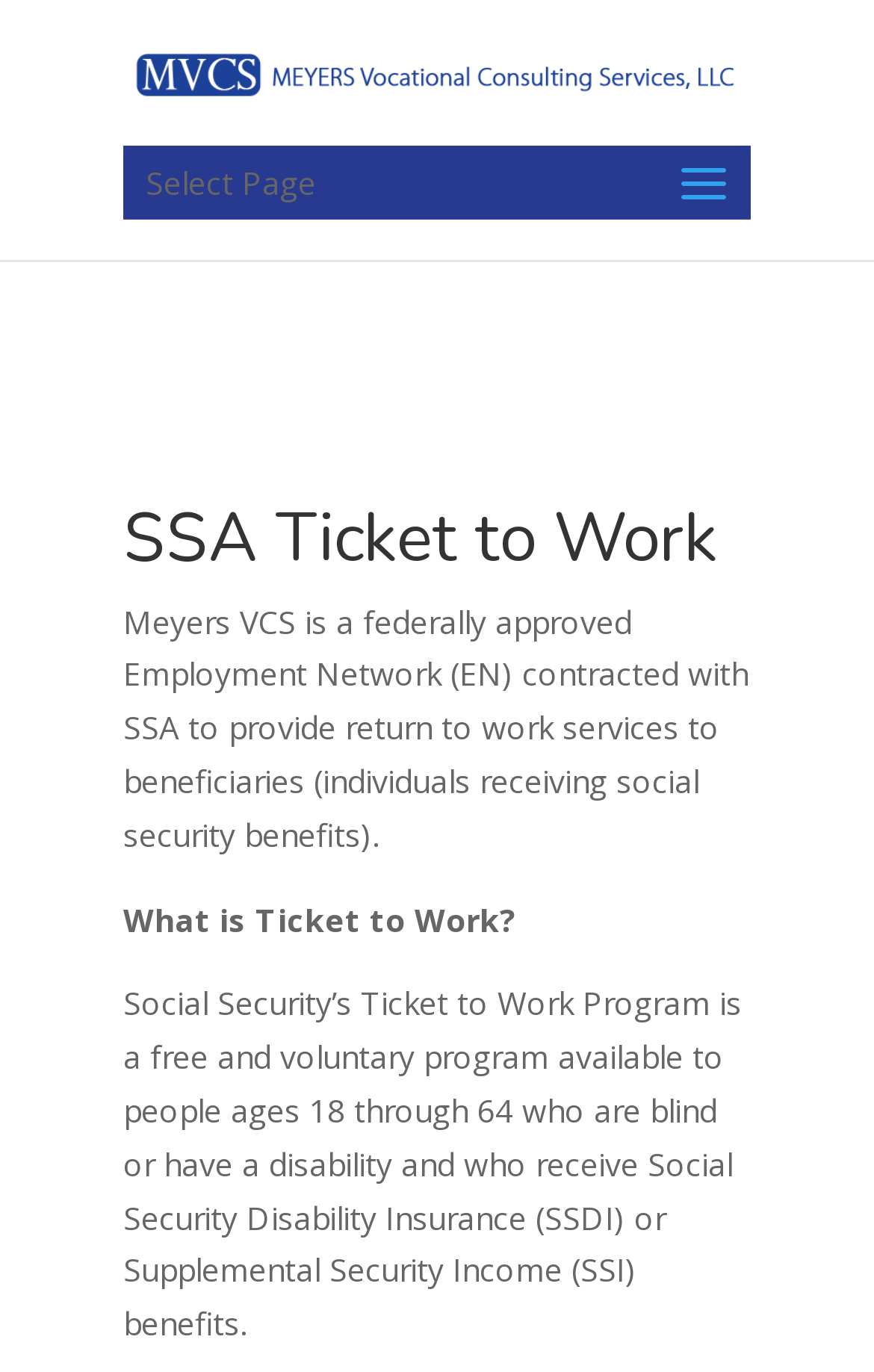Write an extensive caption that covers every aspect of the webpage.

The webpage is about the "Ticket to Work" program, specifically highlighting Meyers Vocational Consulting Services as a federally approved Employment Network (EN) contracted with the Social Security Administration (SSA). 

At the top, there is a logo image and a link to "Meyers Vocational Consulting Services" situated side by side, taking up most of the width. Below them, there is another link labeled "Select Page a". 

Further down, a prominent heading "SSA Ticket to Work" is displayed, followed by a paragraph of text explaining that Meyers VCS provides return to work services to beneficiaries receiving social security benefits. 

Below this paragraph, there is a section with a question "What is Ticket to Work?" and a subsequent paragraph providing a detailed answer, which explains that the Ticket to Work Program is a free and voluntary program available to people ages 18 through 64 who are blind or have a disability and receive Social Security Disability Insurance (SSDI) or Supplemental Security Income (SSI) benefits.